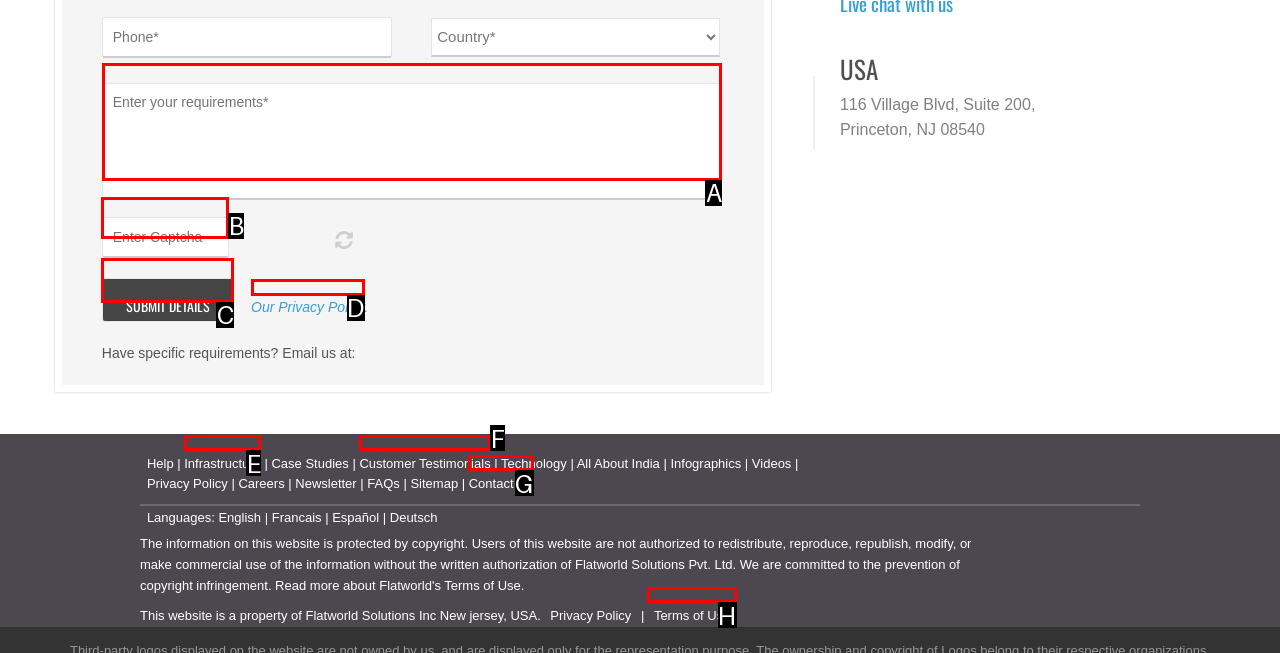For the task: Enter your requirements, specify the letter of the option that should be clicked. Answer with the letter only.

A